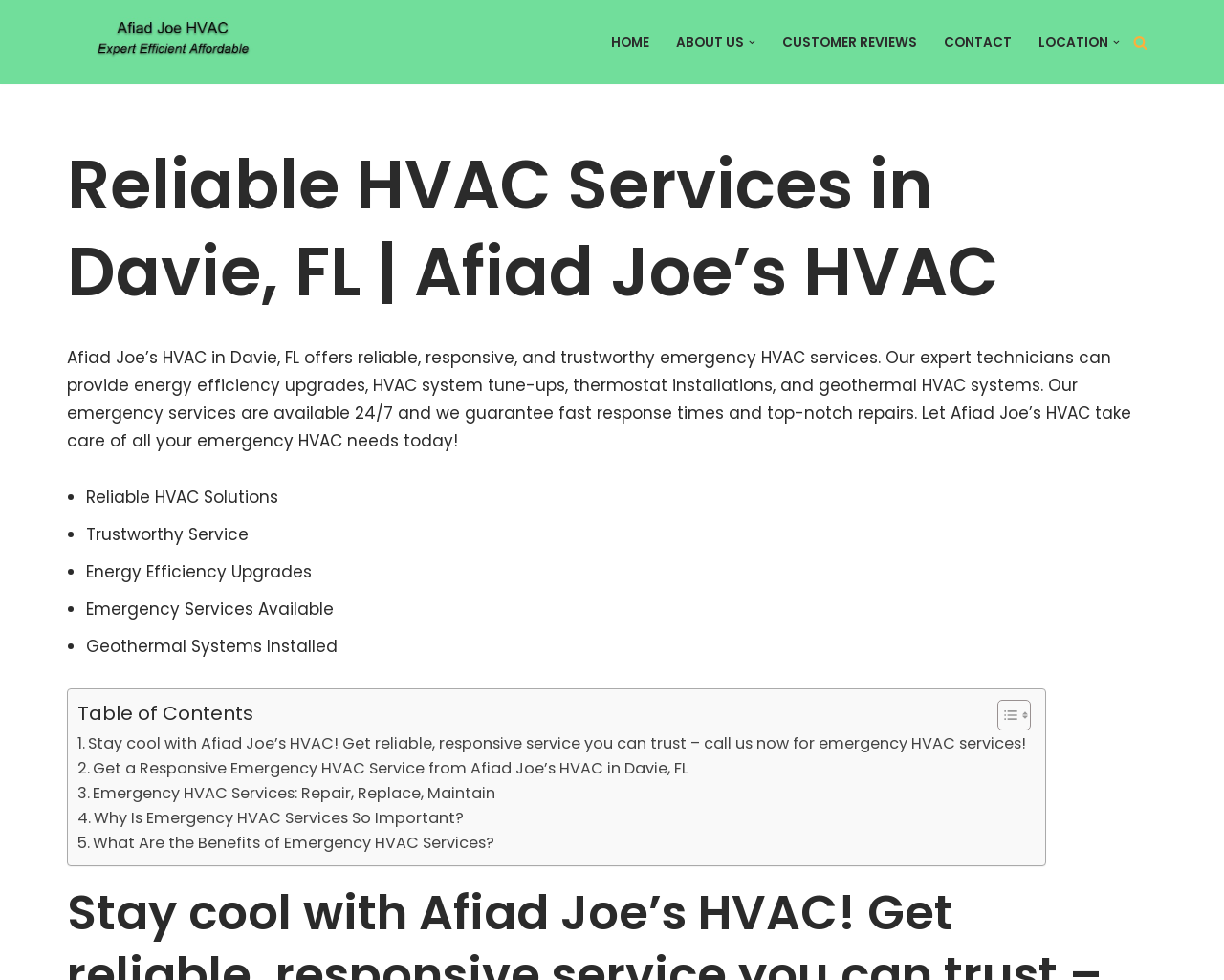Please identify the bounding box coordinates of the element on the webpage that should be clicked to follow this instruction: "Toggle the table of contents". The bounding box coordinates should be given as four float numbers between 0 and 1, formatted as [left, top, right, bottom].

[0.803, 0.714, 0.838, 0.747]